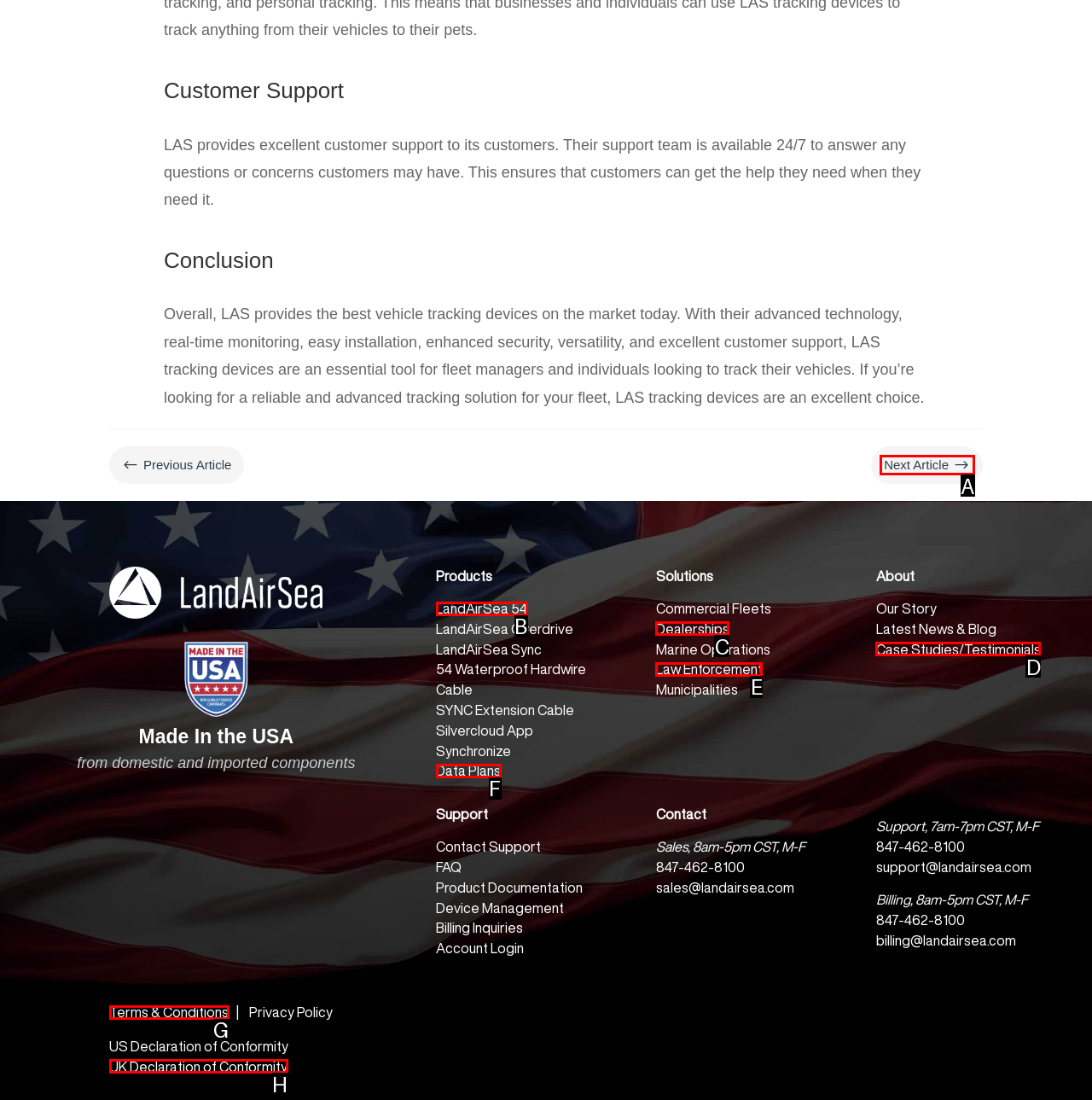Identify which option matches the following description: LandAirSea 54
Answer by giving the letter of the correct option directly.

B